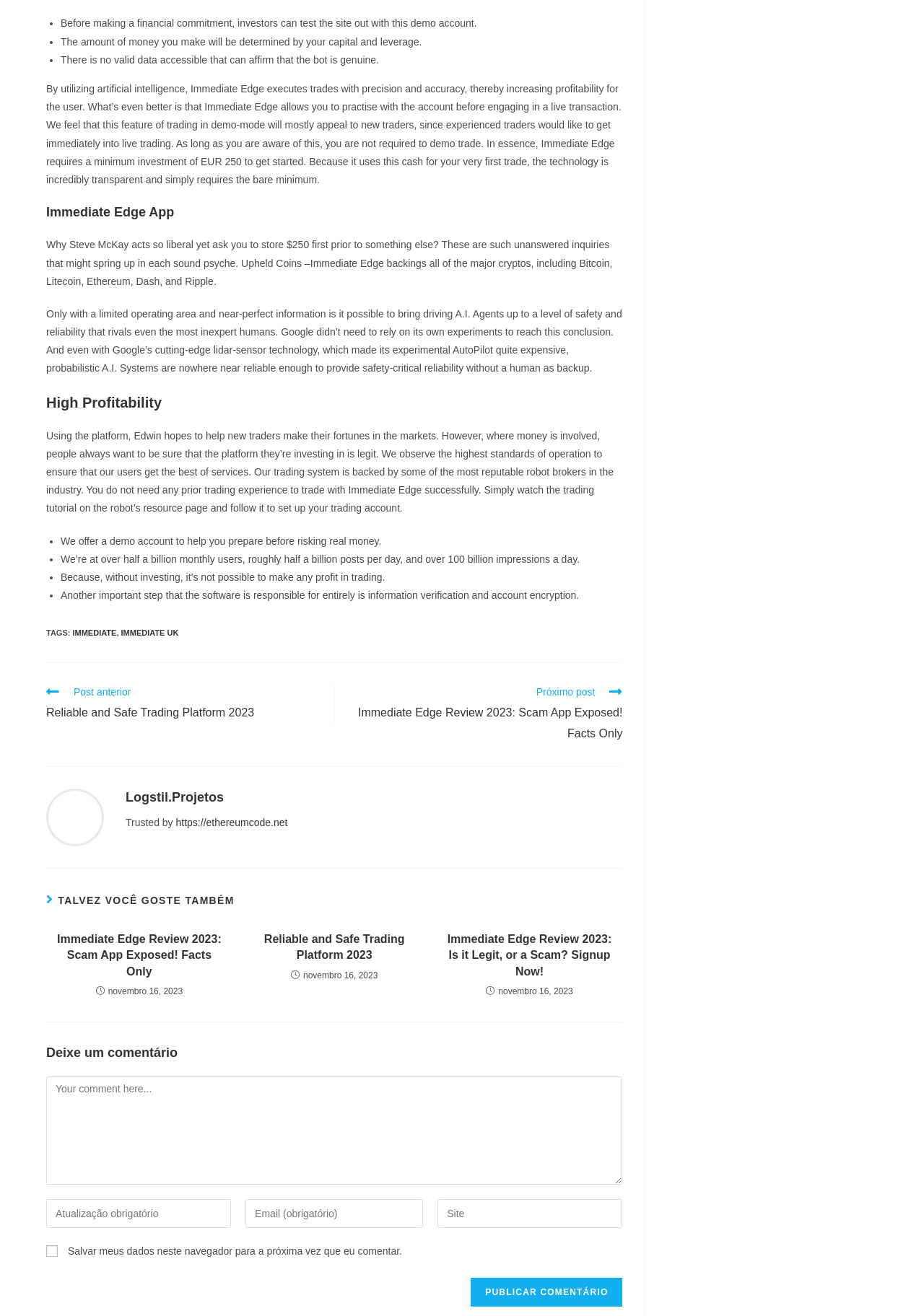Extract the bounding box coordinates of the UI element described: "immediate UK". Provide the coordinates in the format [left, top, right, bottom] with values ranging from 0 to 1.

[0.131, 0.478, 0.193, 0.484]